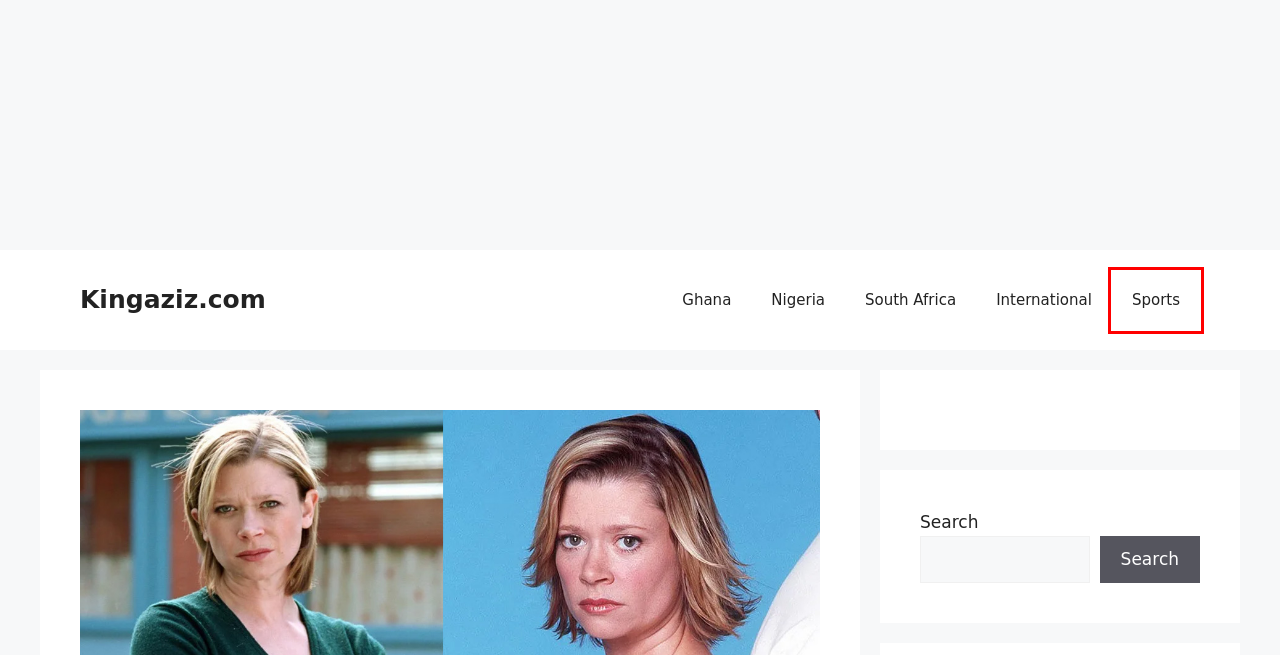You are given a screenshot of a webpage with a red rectangle bounding box. Choose the best webpage description that matches the new webpage after clicking the element in the bounding box. Here are the candidates:
A. Nigeria Latest News - Check Out What Is Trending In Nigeria
B. Sports Latest News - Check Out What Is Trending In Sports
C. Kingaziz | Latest Entertainment News and Lifestyle Website
D. Latest Hannah Waterman News Today, Photos, and Videos Trending Now
E. Ghana Latest News - Check Out What Is Trending In Ghana
F. International Latest News - Check Out What Is Trending In International
G. South Africa Latest News - Check Out What Is Trending In South Africa
H. Ghana Deputy Finance Minister, John Kumah Is Dead - Kingaziz.com

B